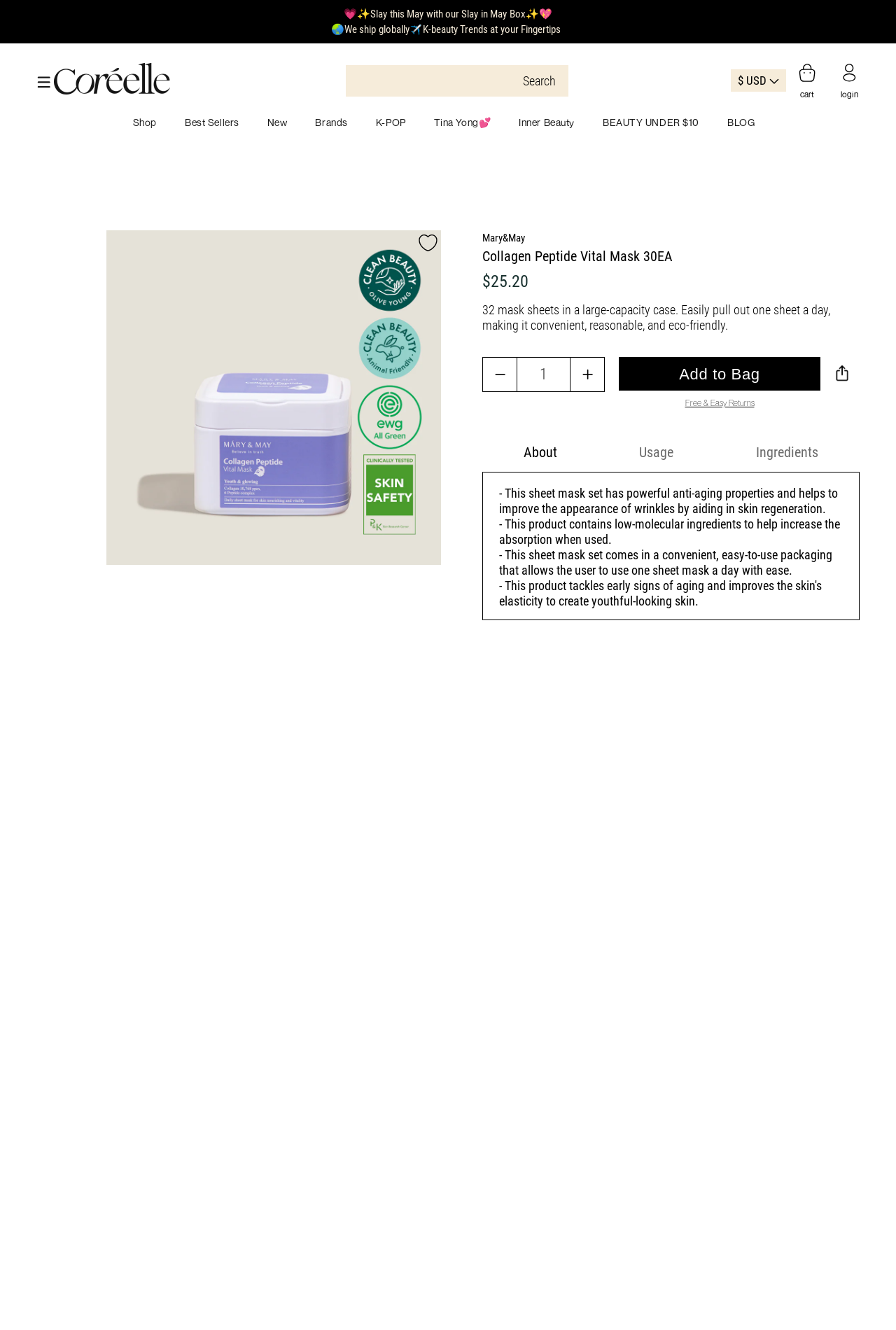Please specify the bounding box coordinates in the format (top-left x, top-left y, bottom-right x, bottom-right y), with values ranging from 0 to 1. Identify the bounding box for the UI component described as follows: BLOG

[0.796, 0.083, 0.858, 0.104]